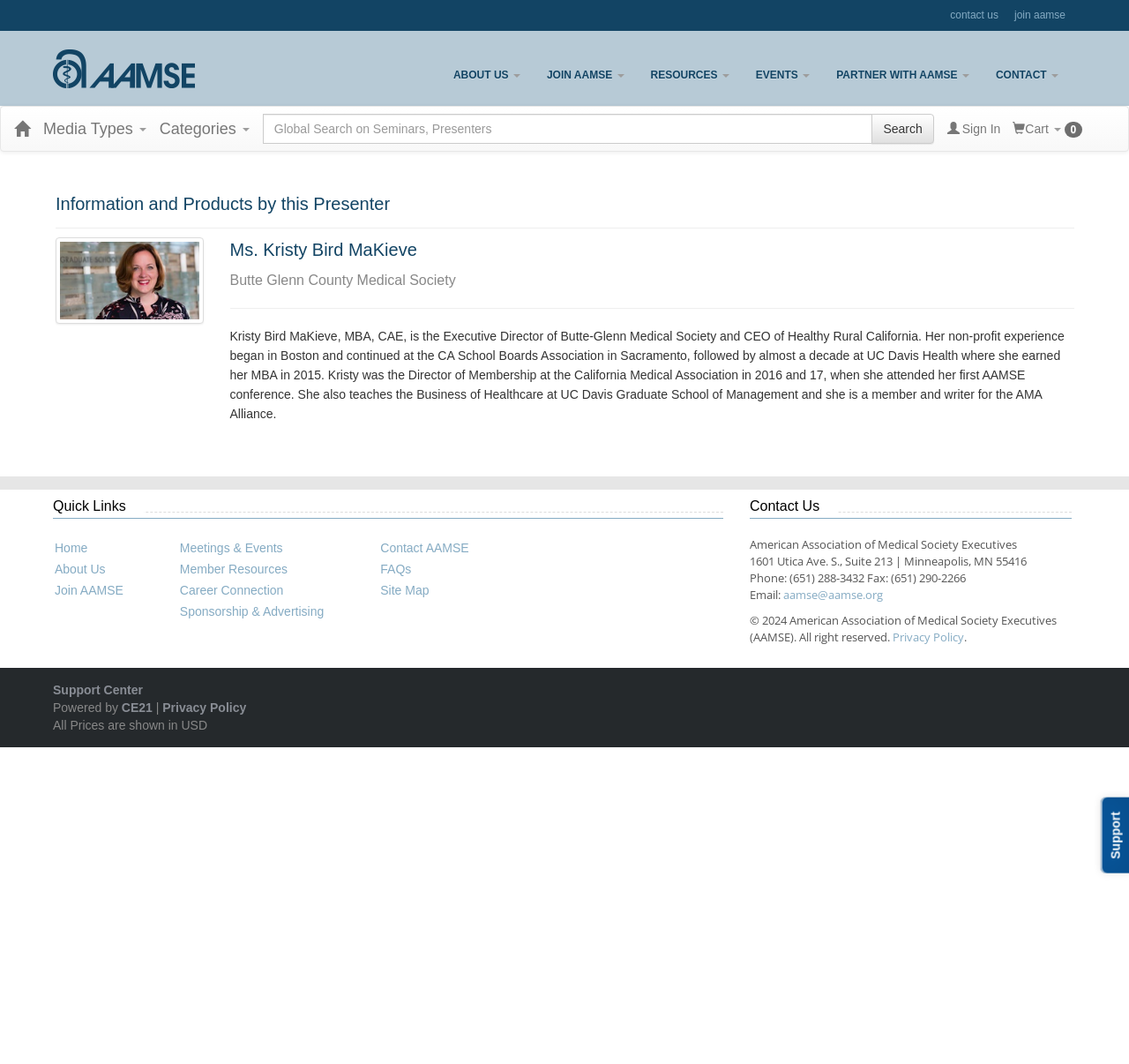Pinpoint the bounding box coordinates of the clickable element to carry out the following instruction: "Click on the MWD Web Design, Inc. logo."

None